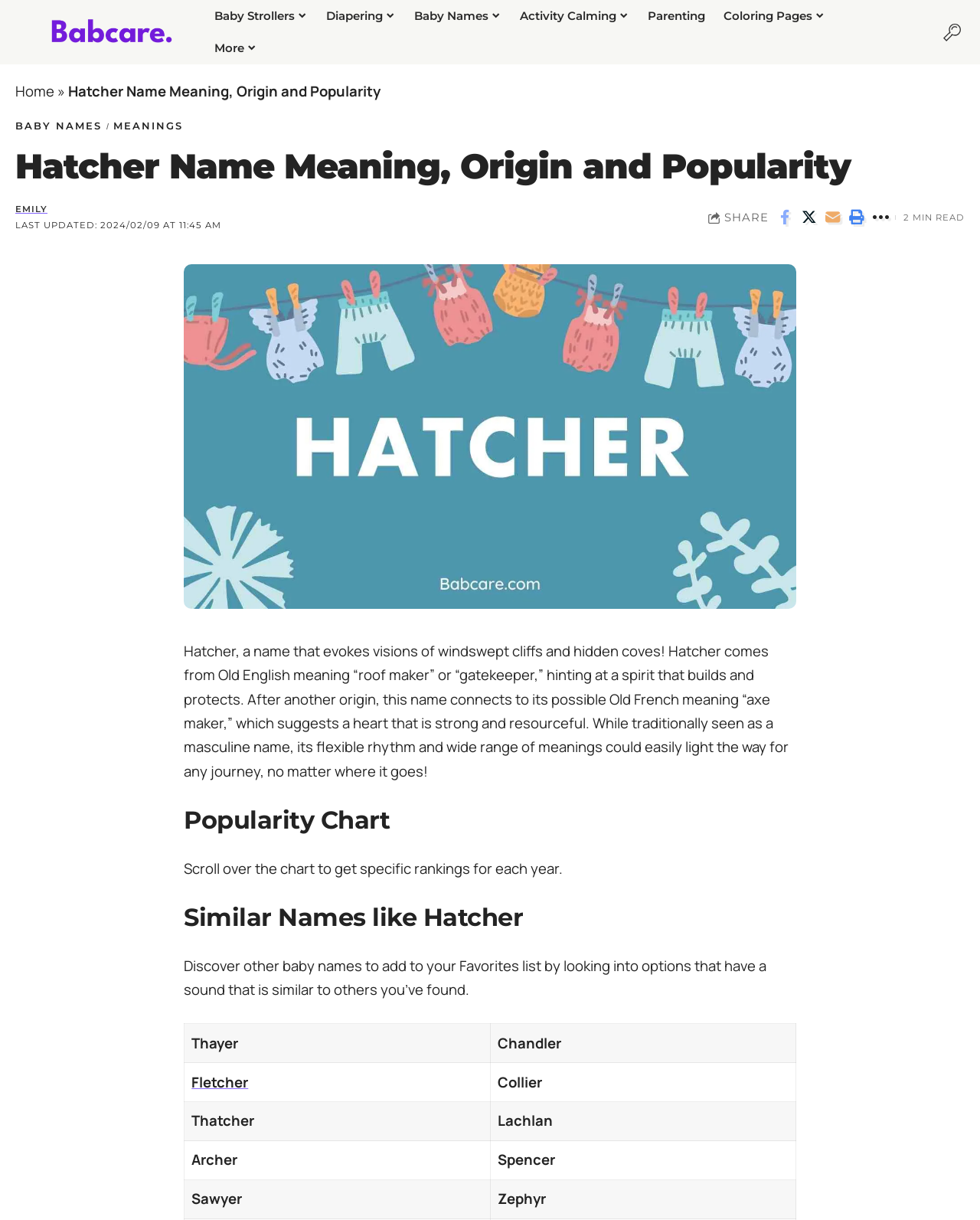Please respond in a single word or phrase: 
What does the name Hatcher mean?

roof maker